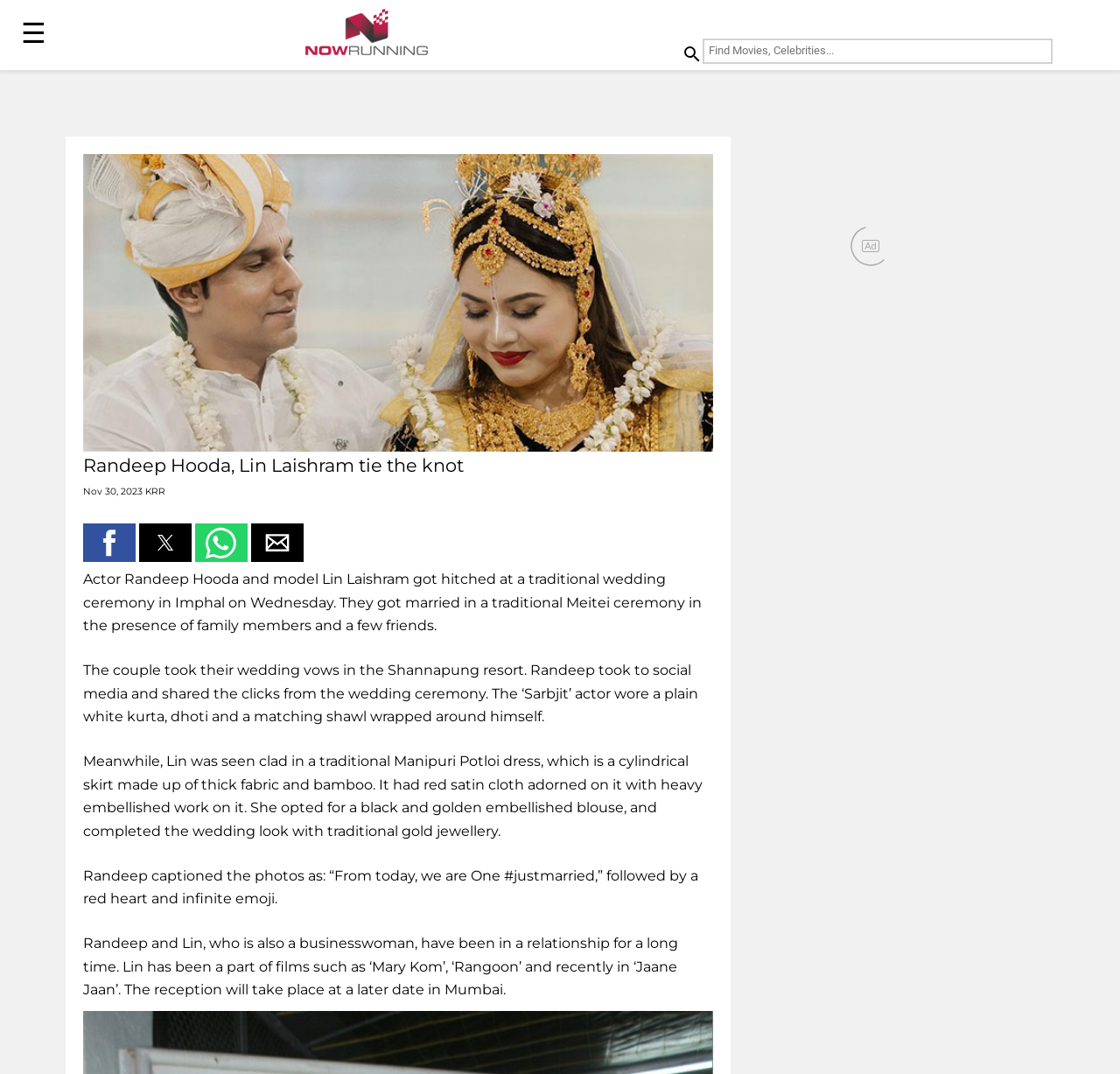What is the name of the actor who got married?
Please provide a single word or phrase in response based on the screenshot.

Randeep Hooda